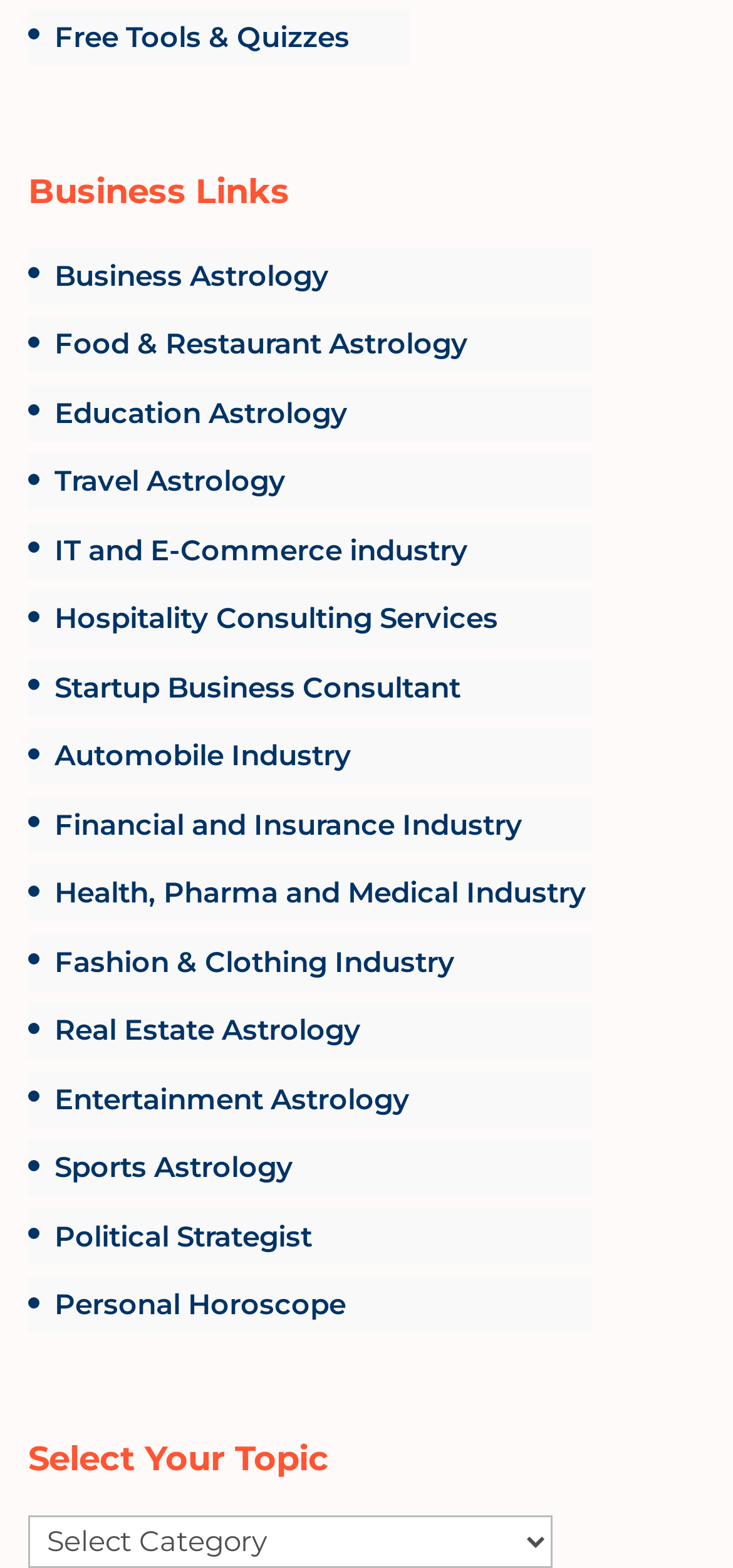What is the purpose of the combobox?
Based on the image, answer the question with a single word or brief phrase.

To select a topic